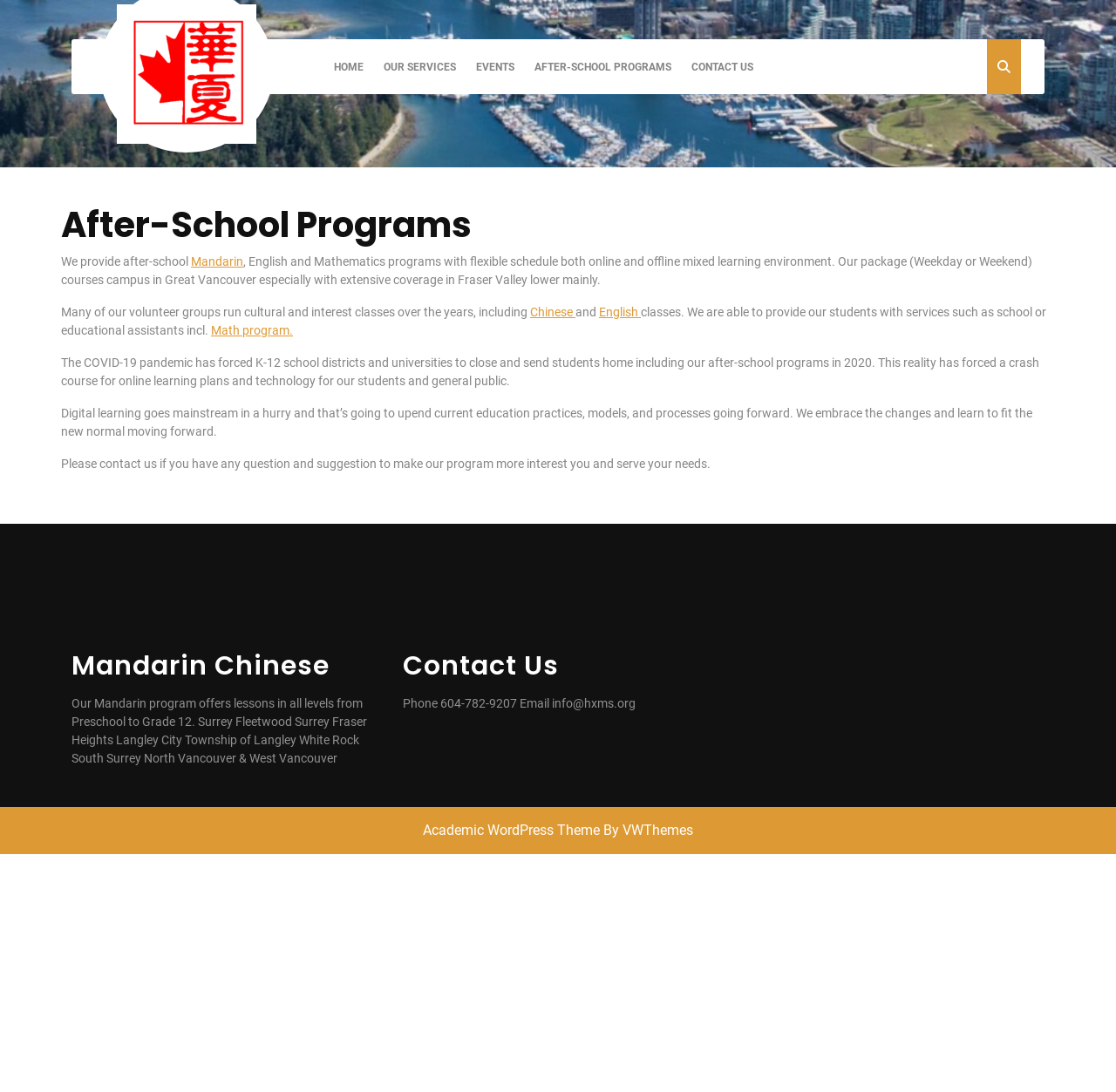Kindly determine the bounding box coordinates for the area that needs to be clicked to execute this instruction: "Click Phone 604-782-9207".

[0.361, 0.638, 0.495, 0.65]